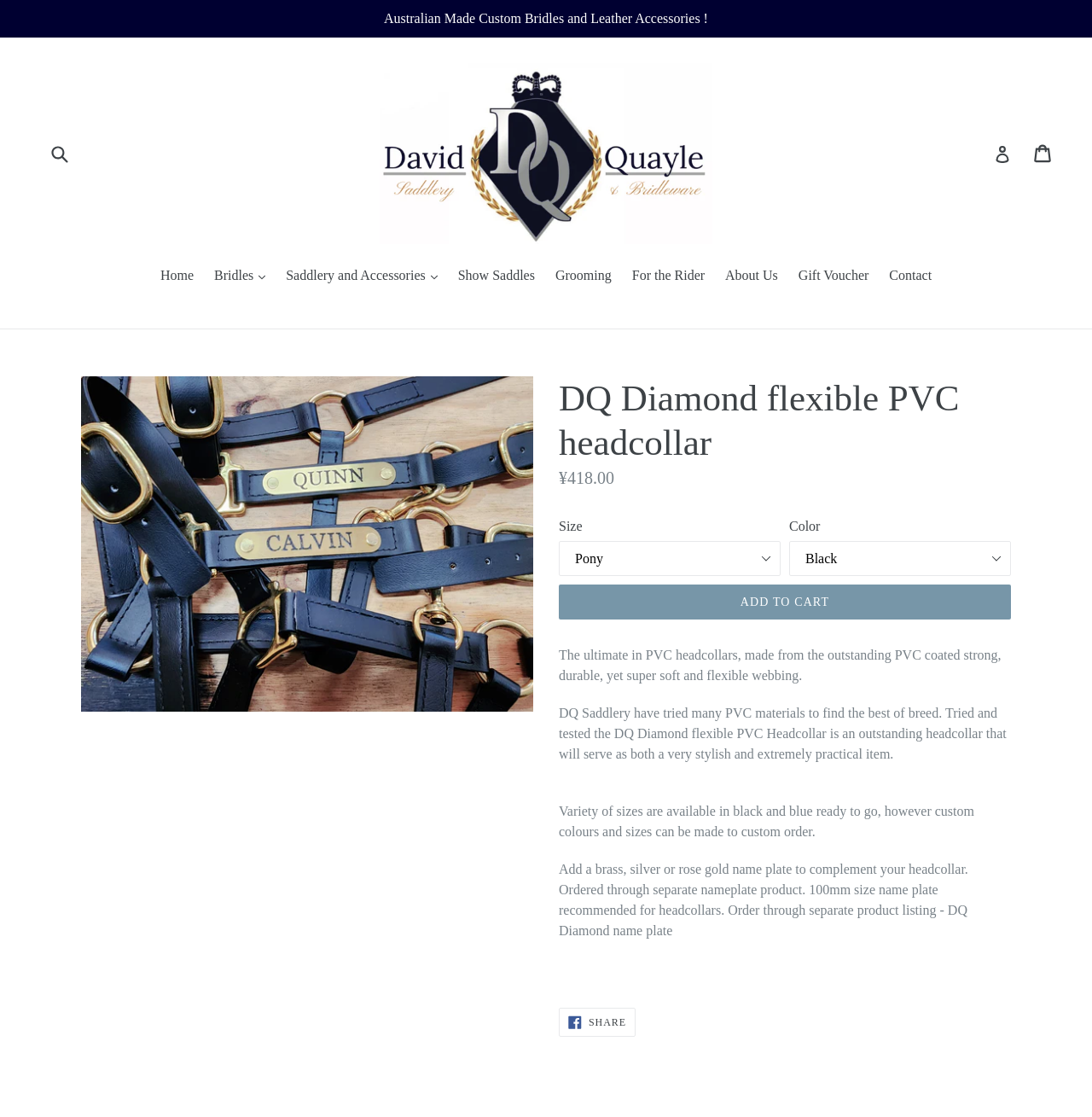Provide your answer to the question using just one word or phrase: What is the price of the DQ Diamond flexible PVC headcollar?

¥418.00